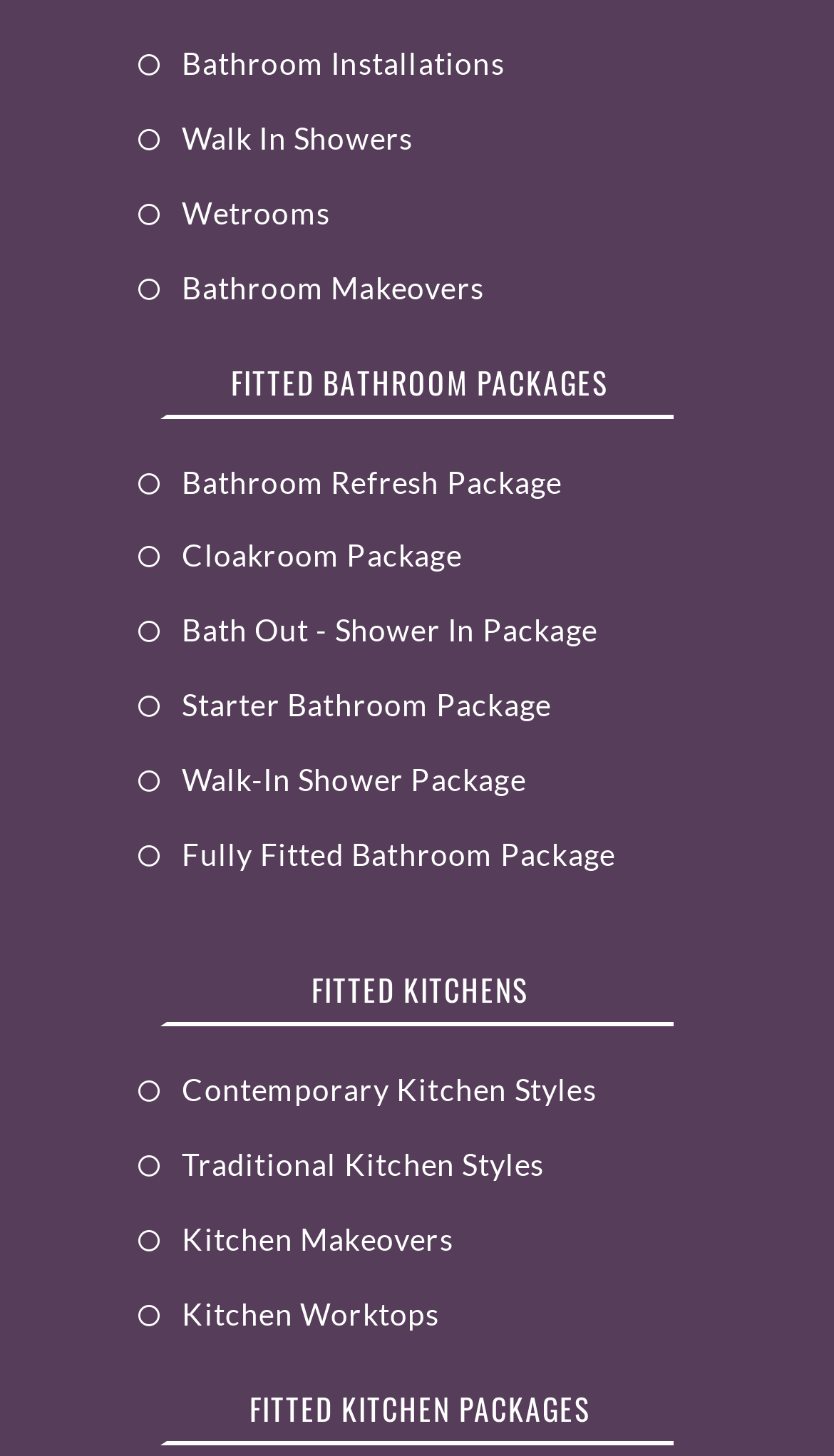Please identify the bounding box coordinates of the area I need to click to accomplish the following instruction: "Click Bathroom Installations".

[0.166, 0.029, 0.605, 0.059]